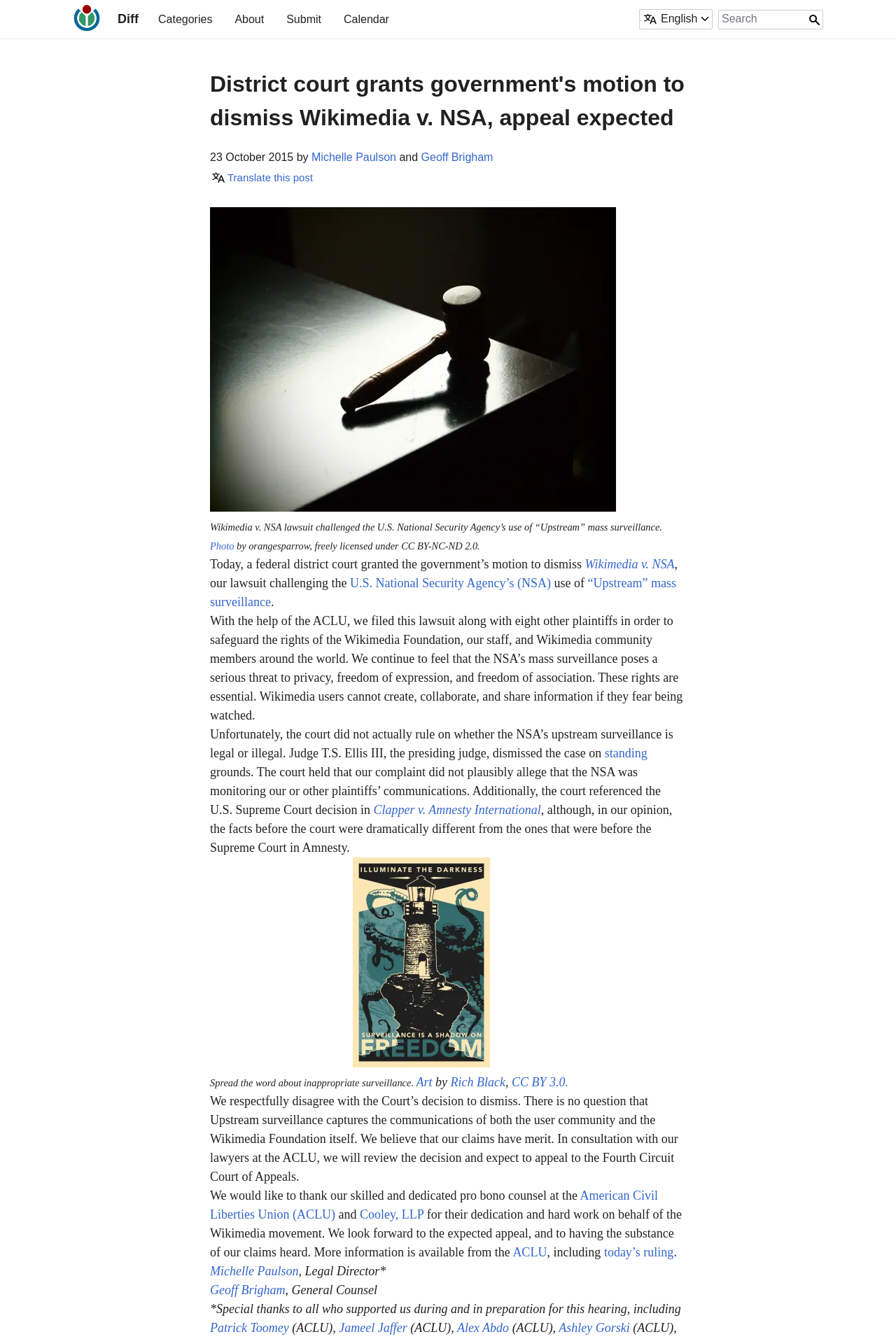What is the name of the photographer who took the photo used in the article? Refer to the image and provide a one-word or short phrase answer.

orangesparrow